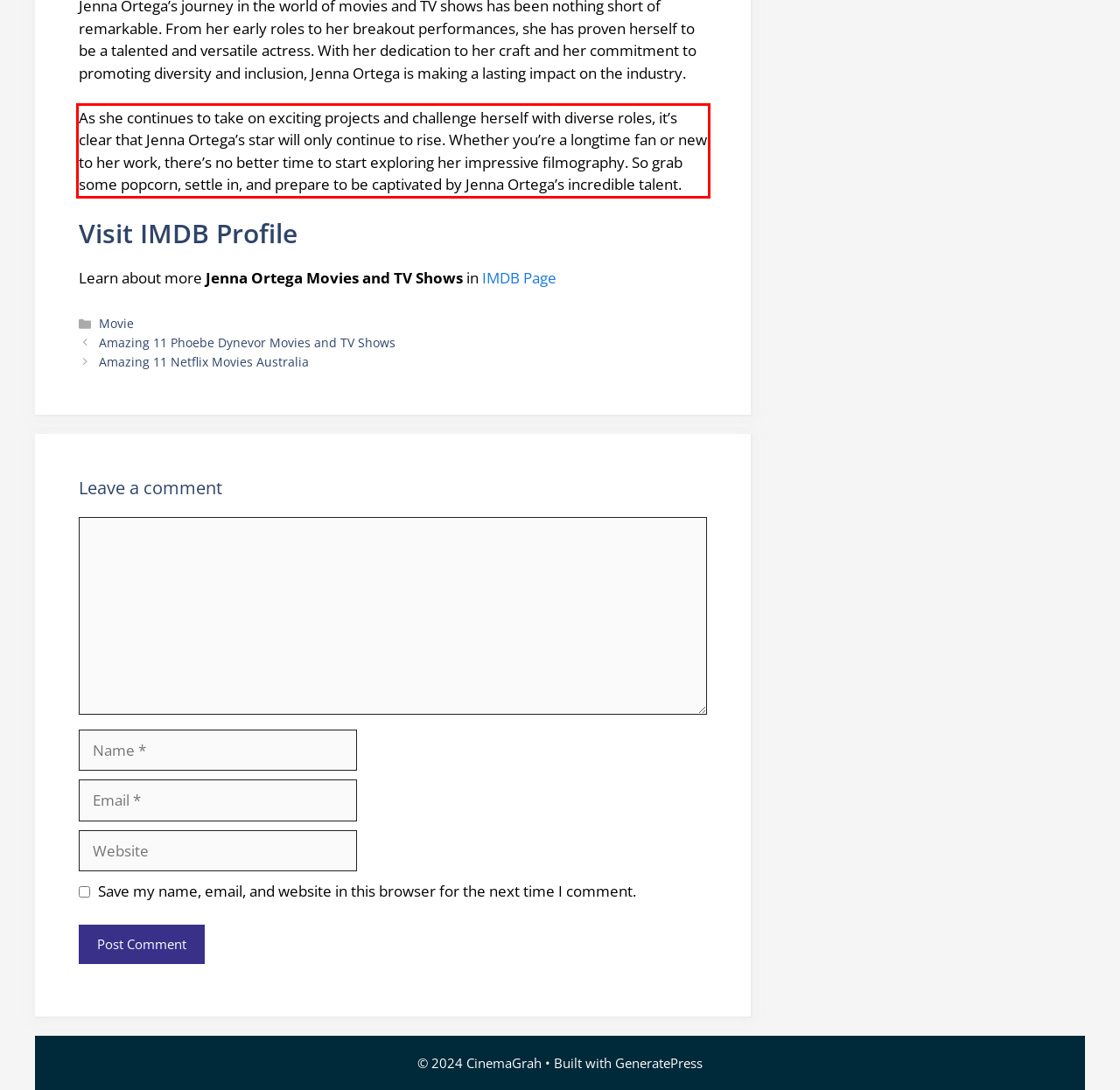Perform OCR on the text inside the red-bordered box in the provided screenshot and output the content.

As she continues to take on exciting projects and challenge herself with diverse roles, it’s clear that Jenna Ortega’s star will only continue to rise. Whether you’re a longtime fan or new to her work, there’s no better time to start exploring her impressive filmography. So grab some popcorn, settle in, and prepare to be captivated by Jenna Ortega’s incredible talent.